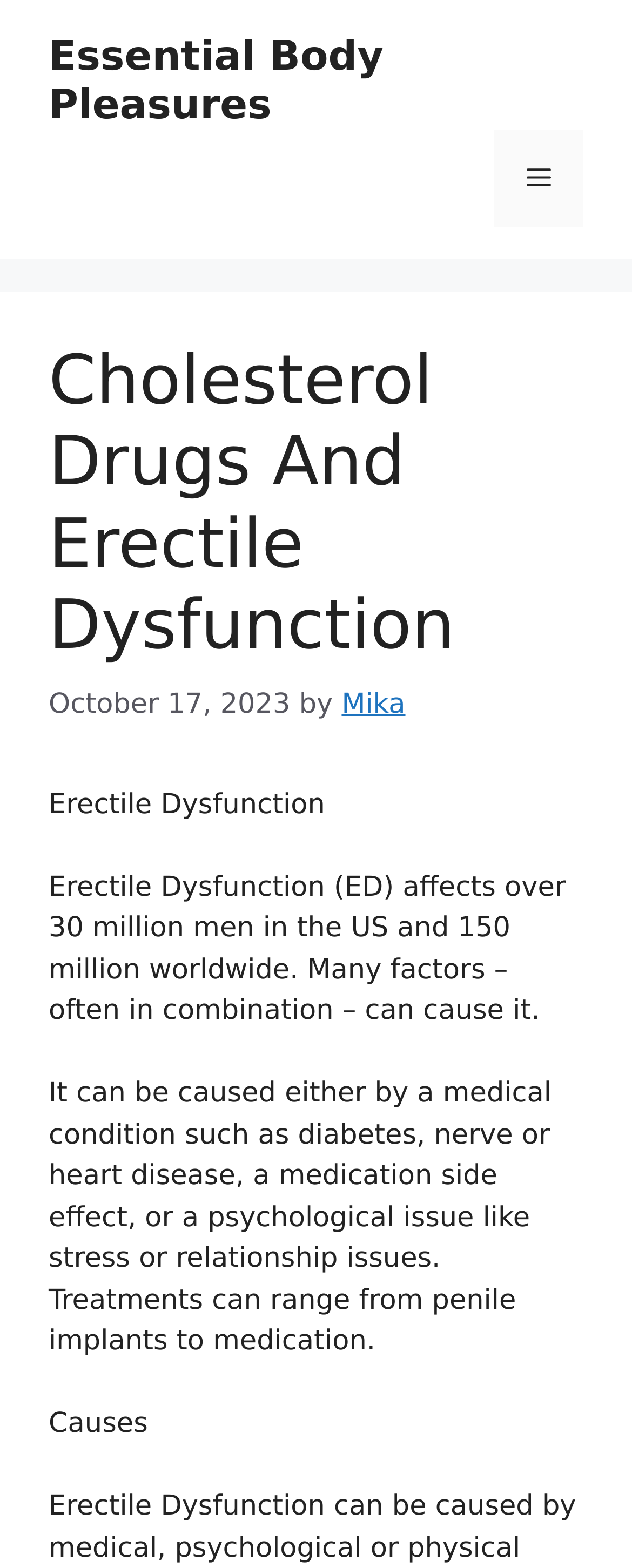Locate and provide the bounding box coordinates for the HTML element that matches this description: "Menu".

[0.782, 0.083, 0.923, 0.145]